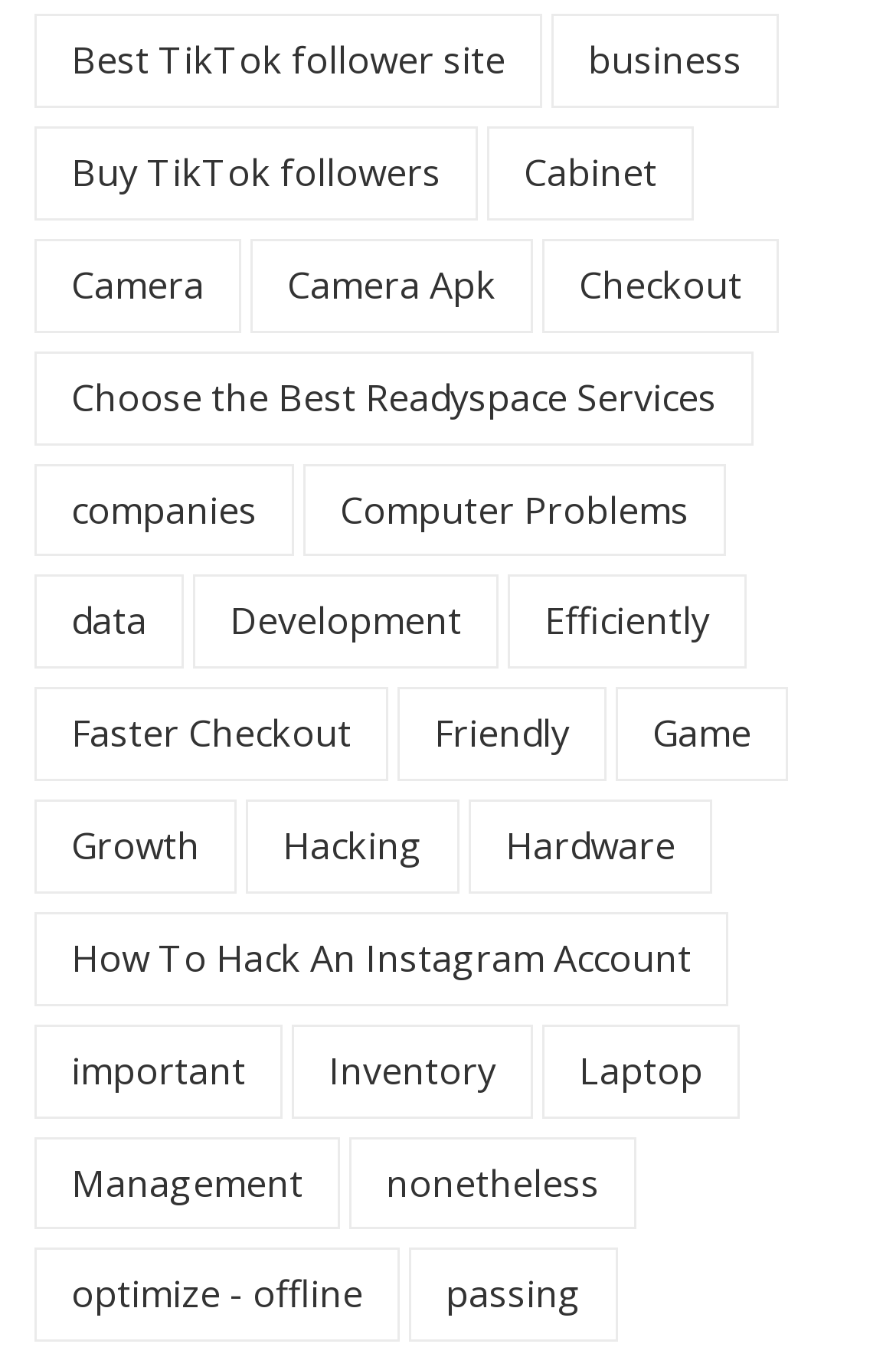Give a succinct answer to this question in a single word or phrase: 
What is the first link on the webpage?

Best TikTok follower site